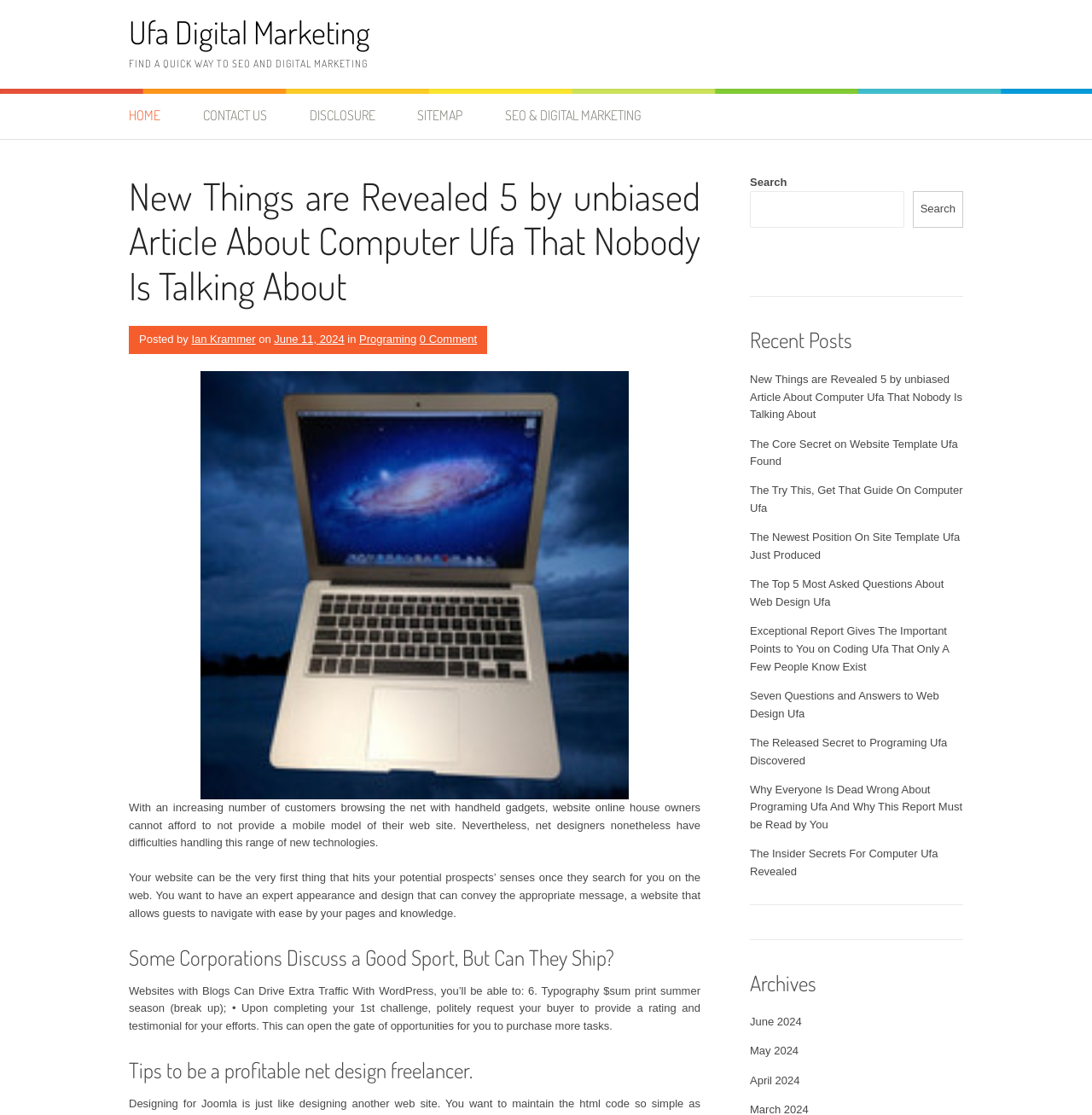Using the information from the screenshot, answer the following question thoroughly:
What is the category of the blog post 'Tips to be a profitable net design freelancer'?

The category of the blog post 'Tips to be a profitable net design freelancer' can be found by examining the text preceding the post title, which reads 'in Programing'. This suggests that the post is categorized under Programing.